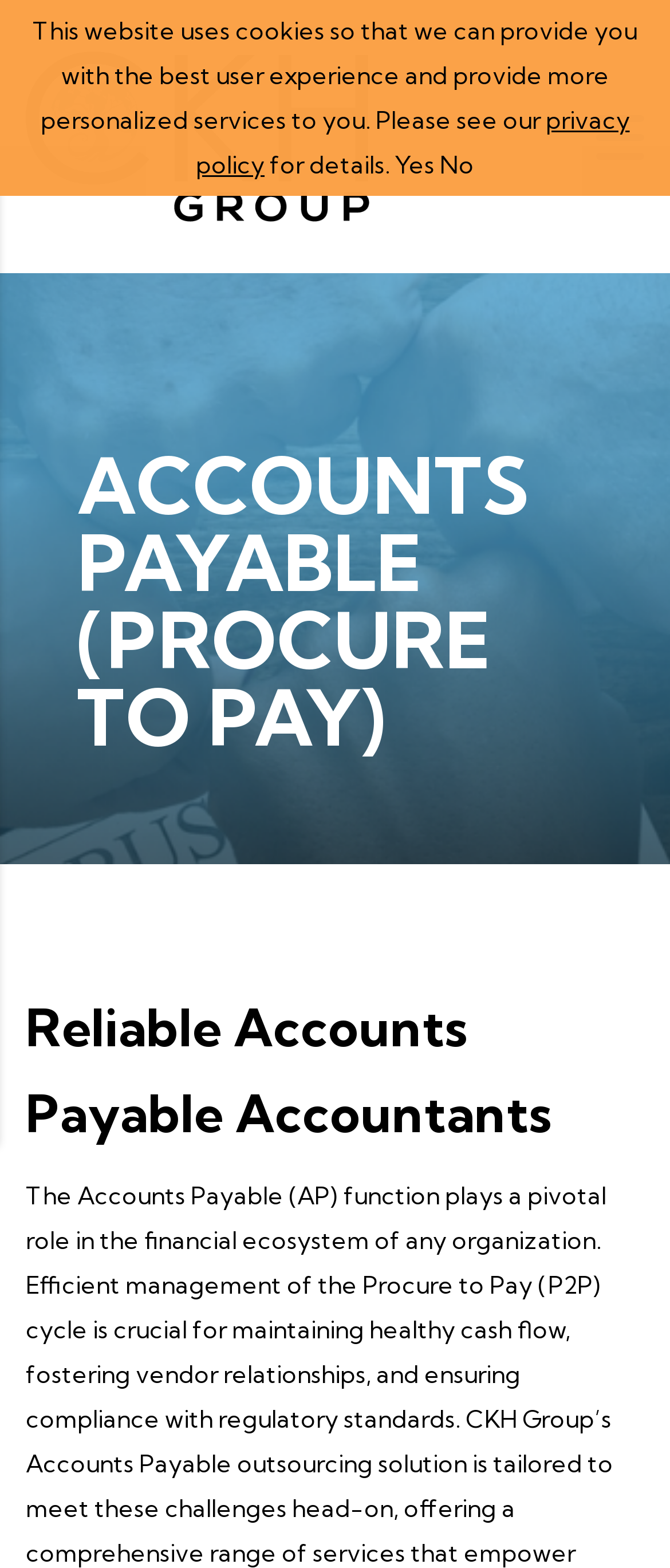Create an elaborate caption for the webpage.

The webpage is about Simplified Accounts Payable (Procure to Pay) services offered by CKH Group. At the top left corner, there is a site logo, which is an image accompanied by a link. Below the logo, there is a prominent heading that reads "ACCOUNTS PAYABLE (PROCURE TO PAY)" spanning almost the entire width of the page. 

Further down, there is another heading "Reliable Accounts Payable Accountants" positioned at the top right corner. 

In the top center of the page, there is a notification about the website's use of cookies, which is a block of text followed by a link to the privacy policy and two options to respond, "Yes" and "No", placed side by side. This notification is repeated three times, with the same content and layout.

There are no other notable elements or images on the page besides the site logo. The overall content is focused on introducing the Accounts Payable services and providing a notice about the website's cookie policy.